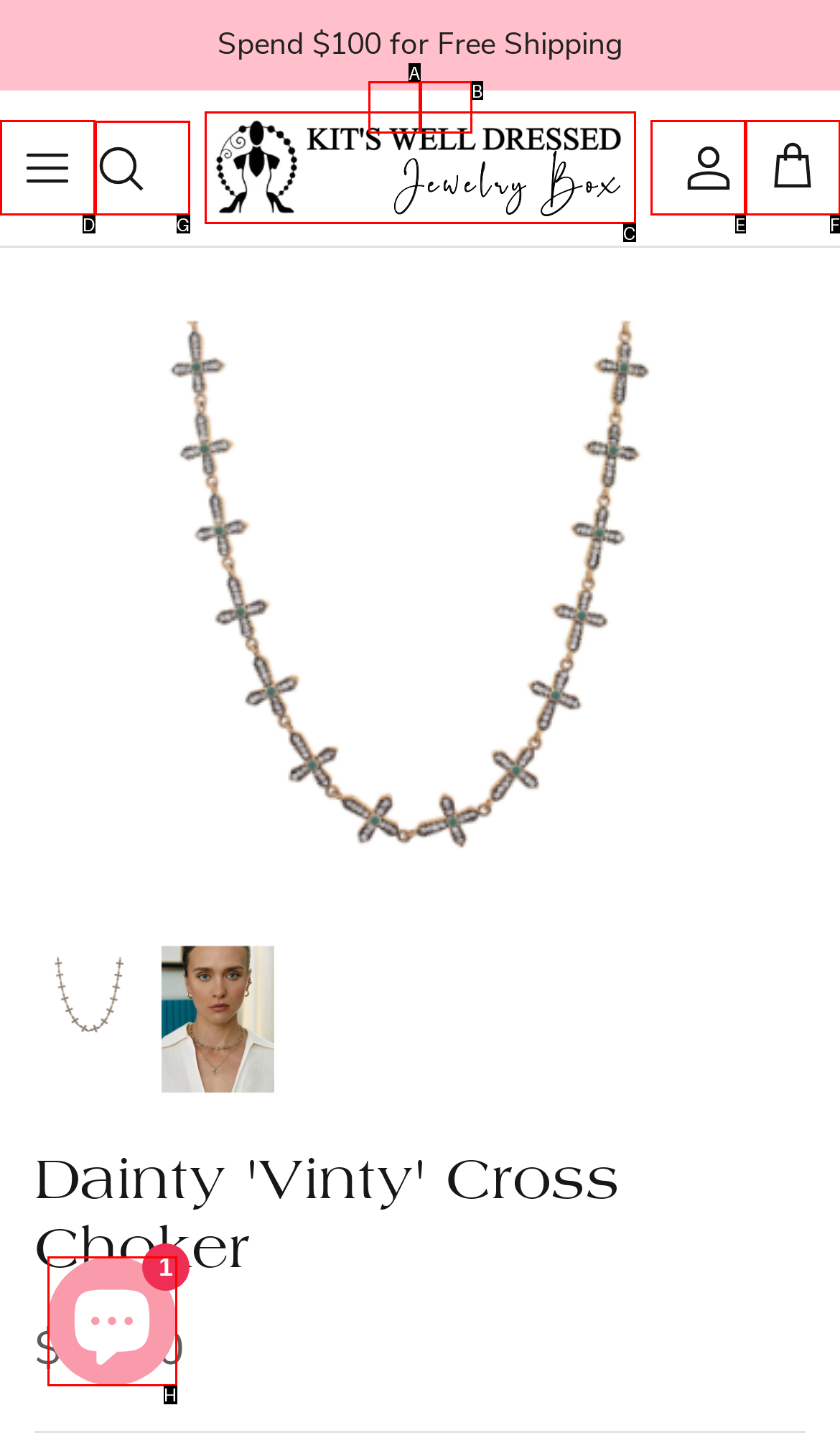Identify the correct UI element to click to achieve the task: Search for something.
Answer with the letter of the appropriate option from the choices given.

G